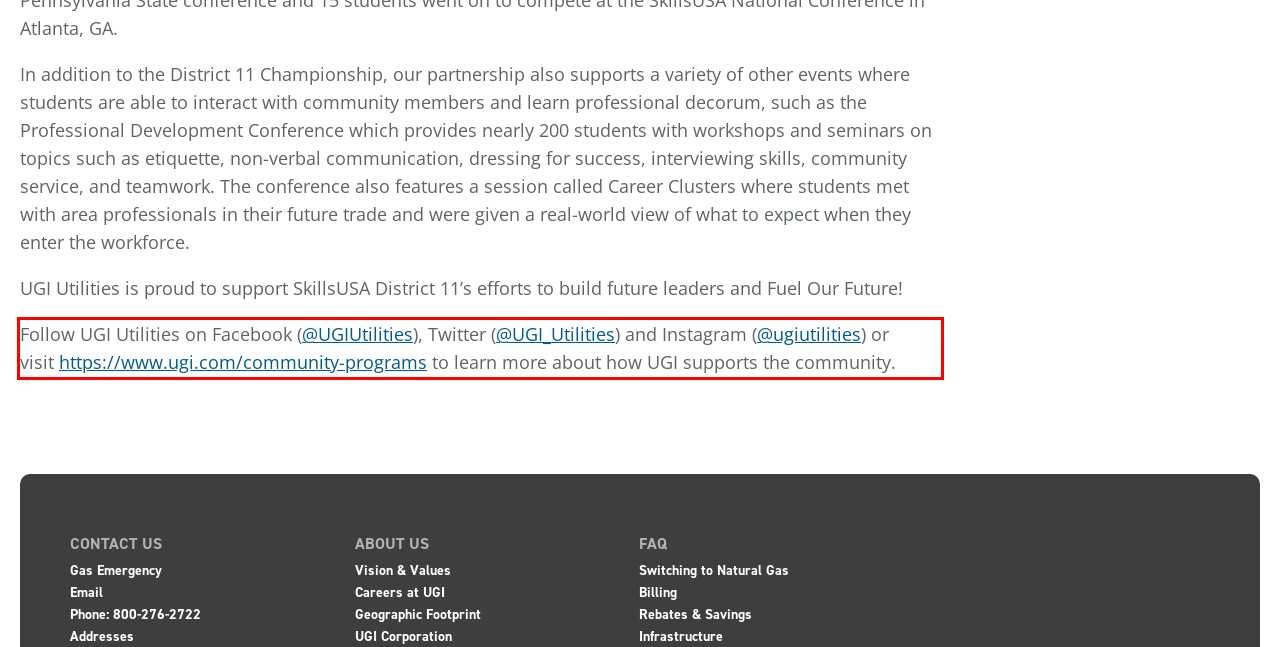Using the provided screenshot, read and generate the text content within the red-bordered area.

Follow UGI Utilities on Facebook (@UGIUtilities), Twitter (@UGI_Utilities) and Instagram (@ugiutilities) or visit https://www.ugi.com/community-programs to learn more about how UGI supports the community.